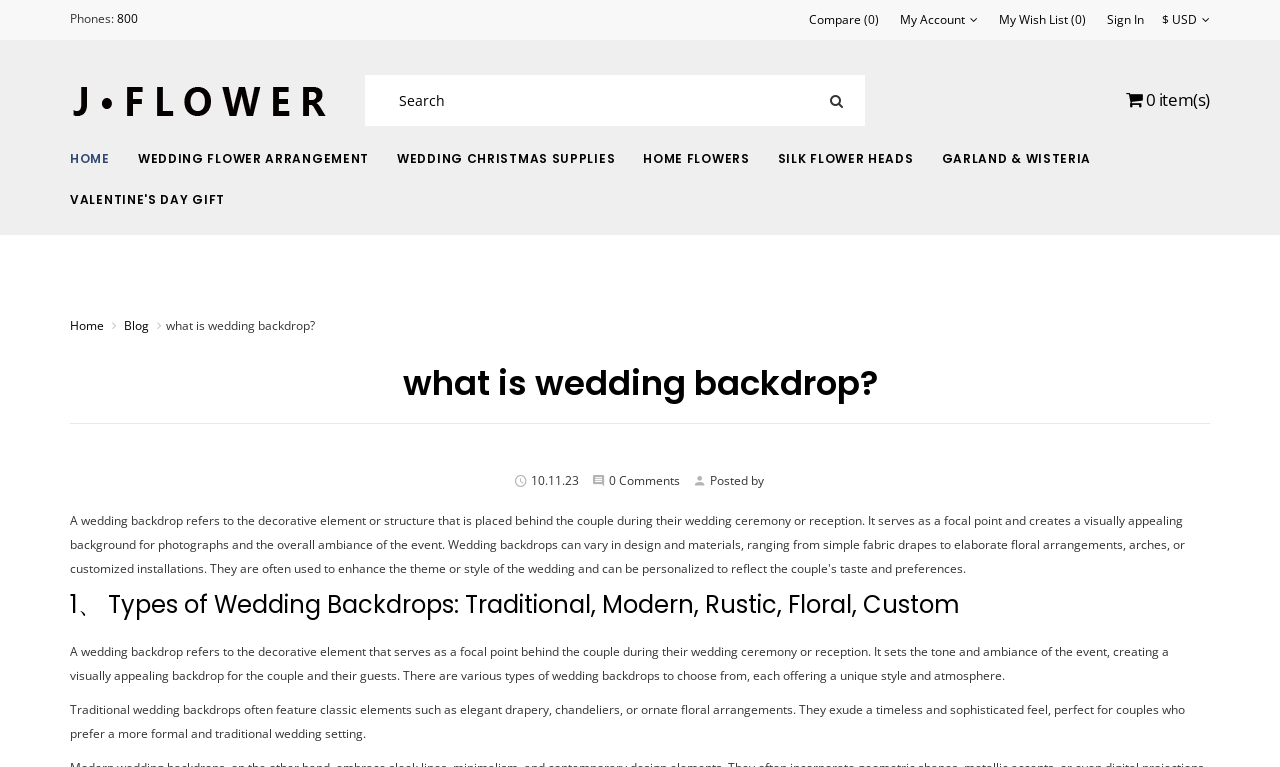How many items are in the shopping cart?
Utilize the image to construct a detailed and well-explained answer.

I found the button element with coordinates [0.879, 0.113, 0.945, 0.149] containing the text ' 0 item(s)'. This indicates that there are 0 items in the shopping cart.